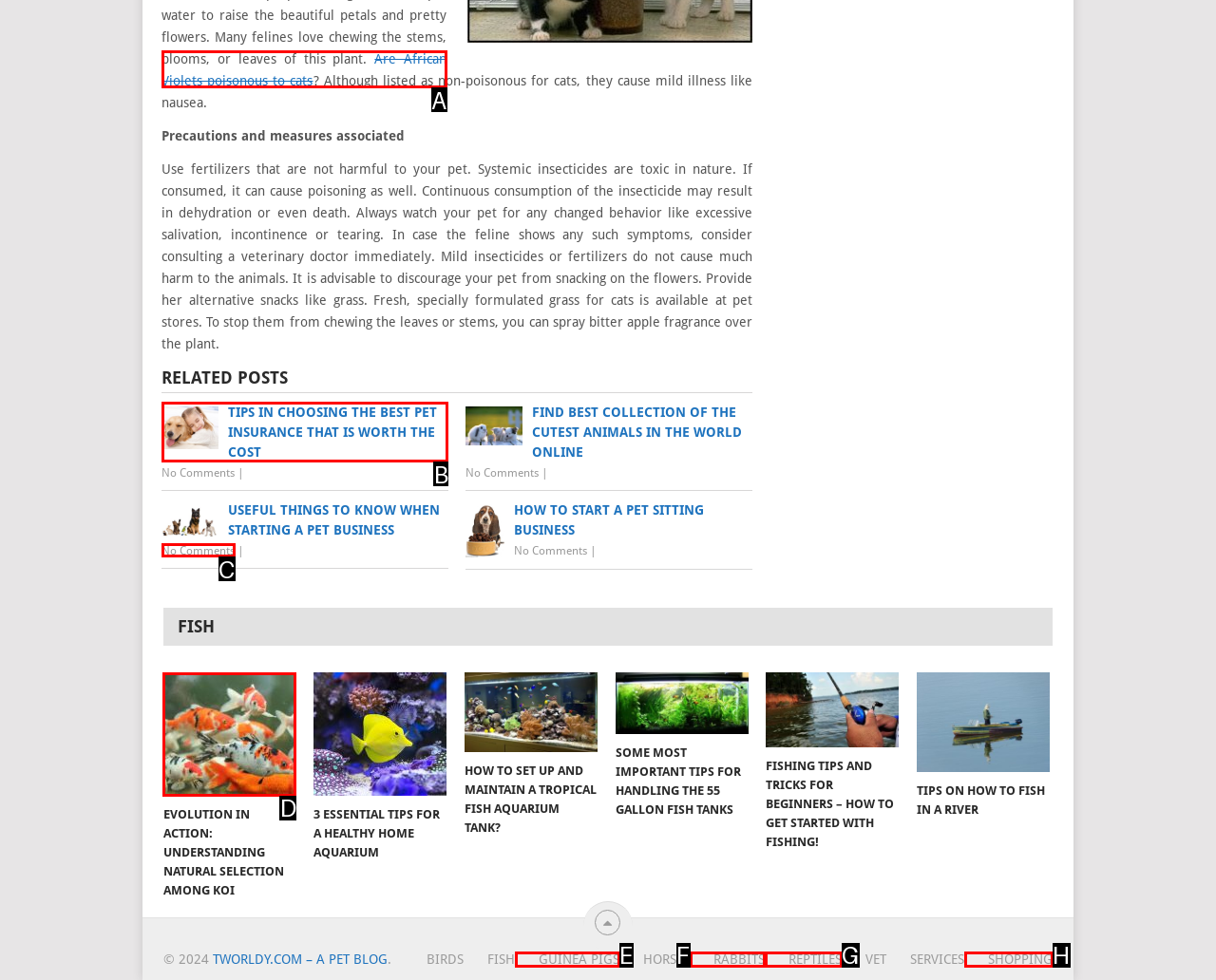Find the option that fits the given description: No Comments
Answer with the letter representing the correct choice directly.

C